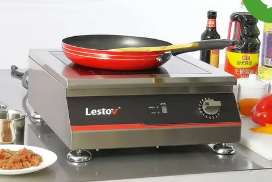Compose an extensive description of the image.

The image features a compact commercial induction cooker, prominently branded as "Lestov." This efficient cooking appliance is situated on a countertop, showcasing its sleek stainless steel design which is both modern and functional. Atop the cooker is a vibrant red frying pan that holds food in the cooking process, while the control panel on the front includes a temperature dial for precise cooking. Surrounding the cooker are ingredients and condiments, enhancing its culinary context. This versatile induction cooker is ideal for use in commercial kitchens, offering a fast and controlled cooking method for a variety of dishes.